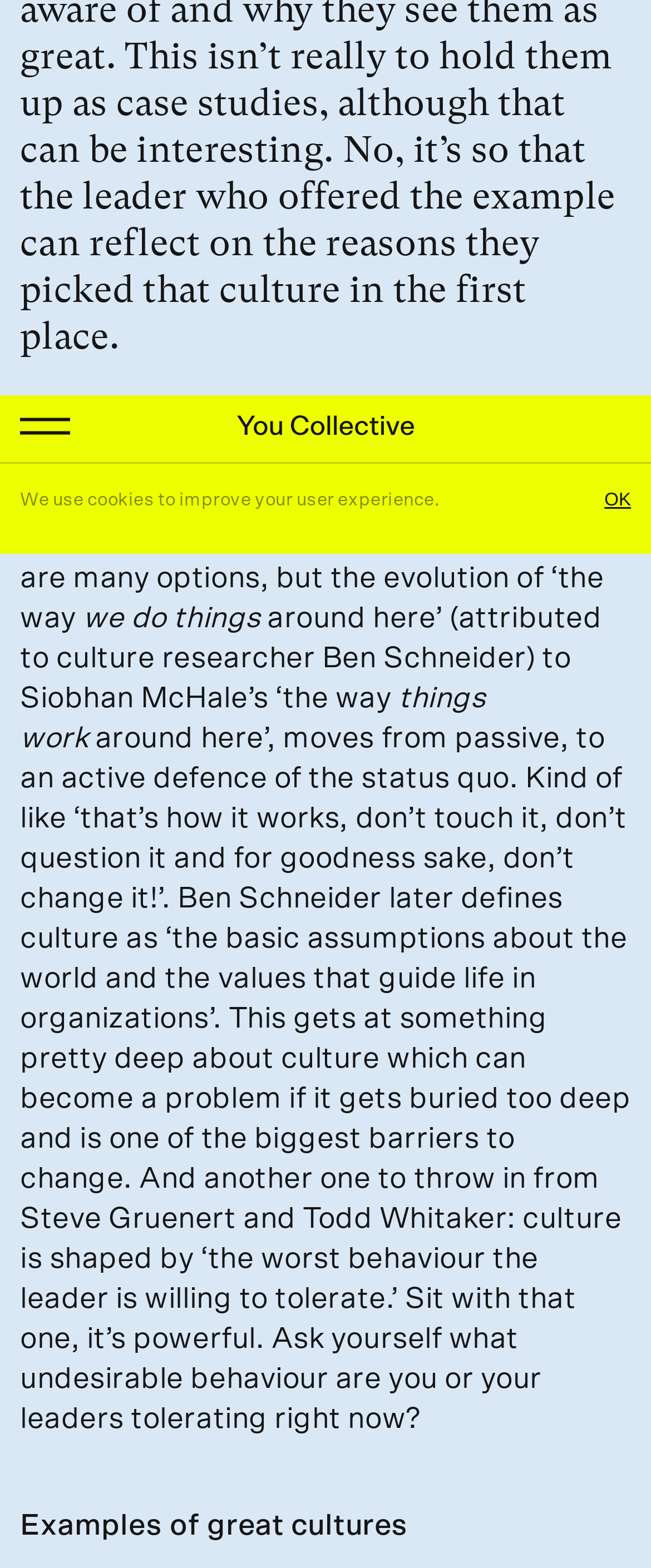Locate the UI element described by hello@theyoucollective.com in the provided webpage screenshot. Return the bounding box coordinates in the format (top-left x, top-left y, bottom-right x, bottom-right y), ensuring all values are between 0 and 1.

[0.031, 0.289, 0.574, 0.306]